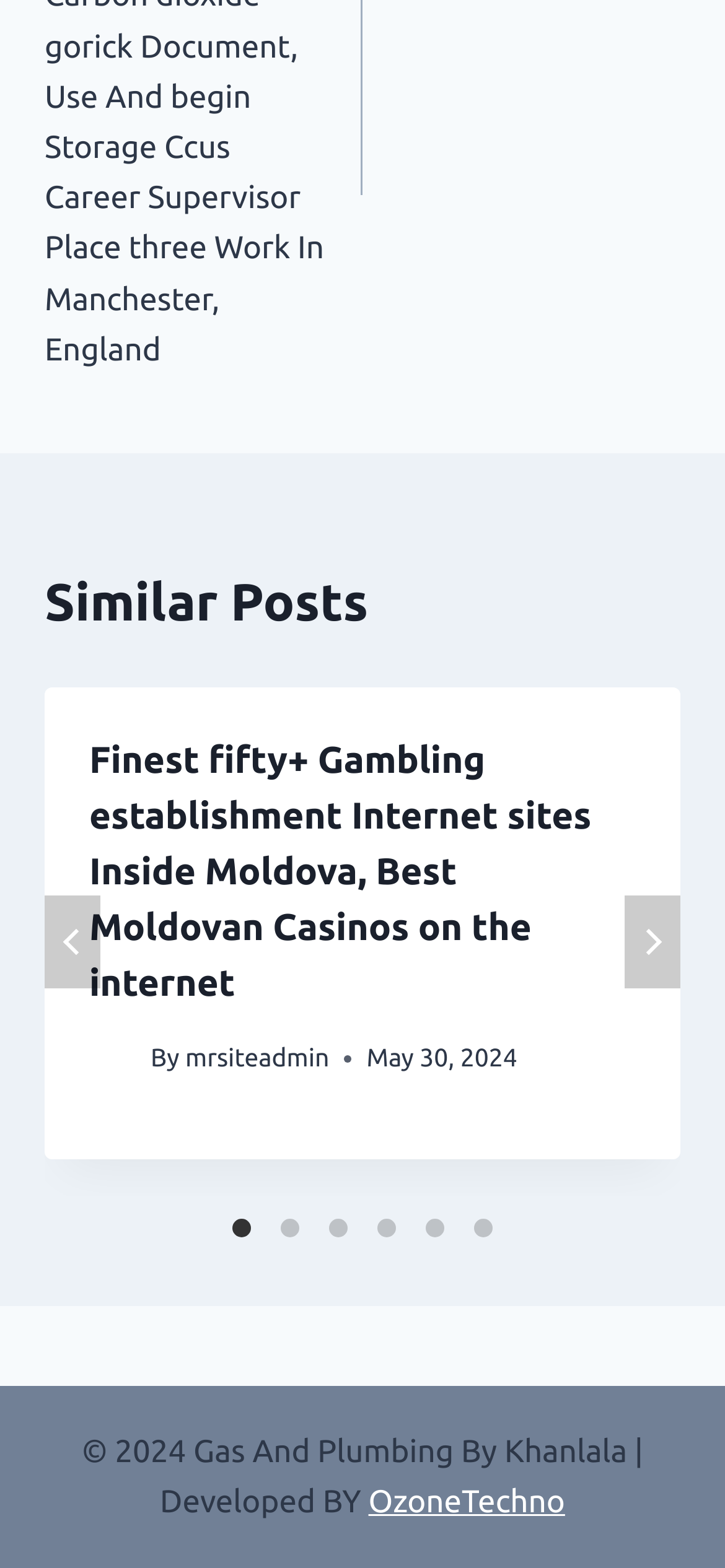Determine the bounding box coordinates for the area that needs to be clicked to fulfill this task: "Read the article title". The coordinates must be given as four float numbers between 0 and 1, i.e., [left, top, right, bottom].

[0.123, 0.467, 0.877, 0.644]